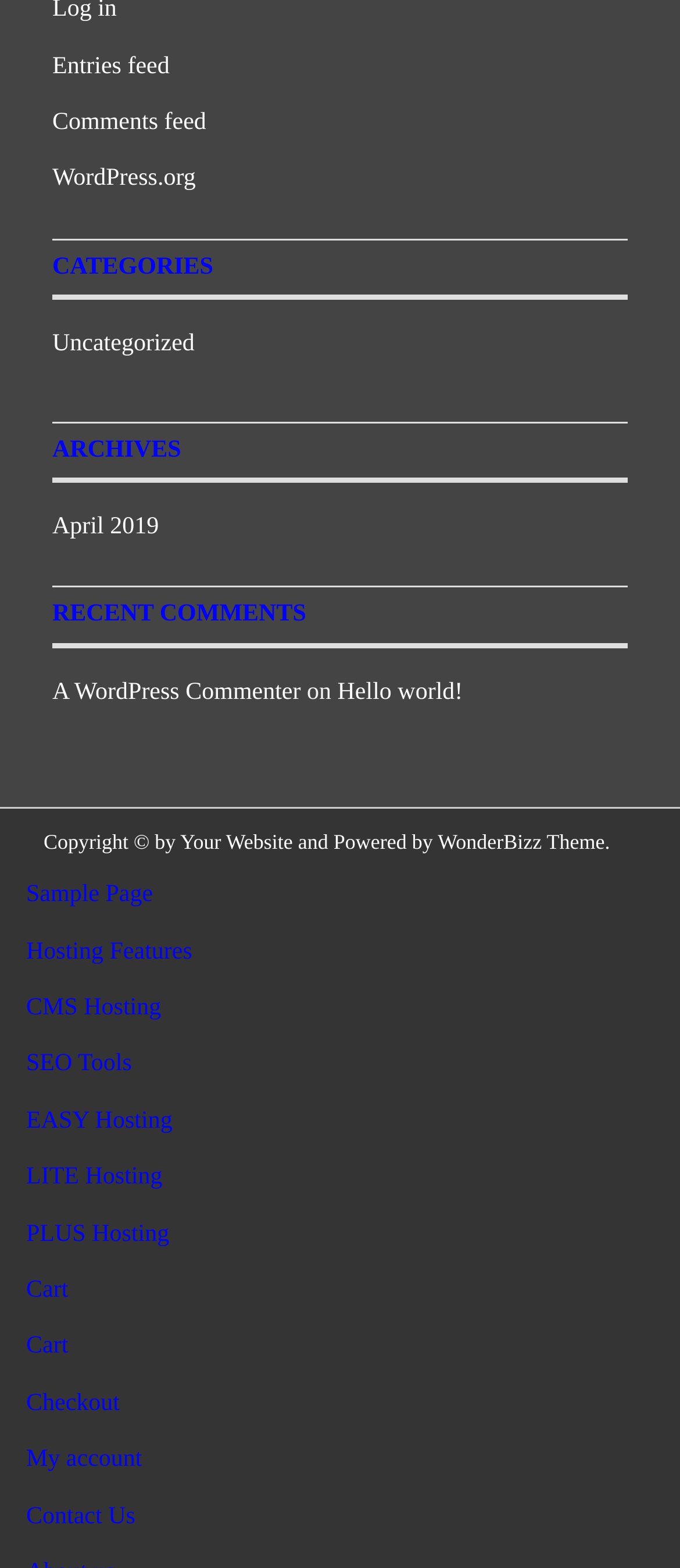Locate the bounding box coordinates of the element that needs to be clicked to carry out the instruction: "Read recent comments". The coordinates should be given as four float numbers ranging from 0 to 1, i.e., [left, top, right, bottom].

[0.077, 0.374, 0.923, 0.413]